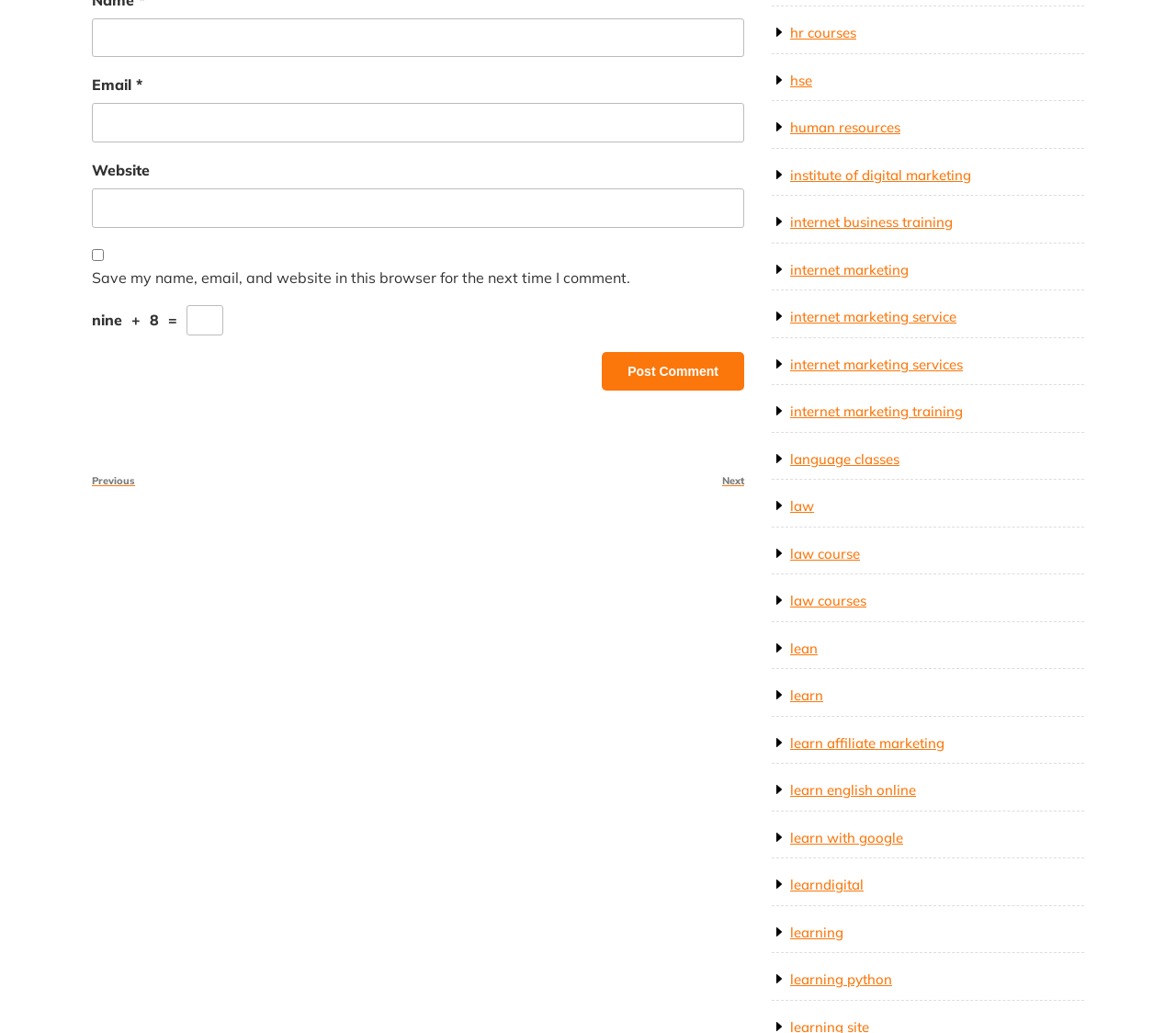Answer the question in a single word or phrase:
What is the purpose of the checkbox?

Save comment information